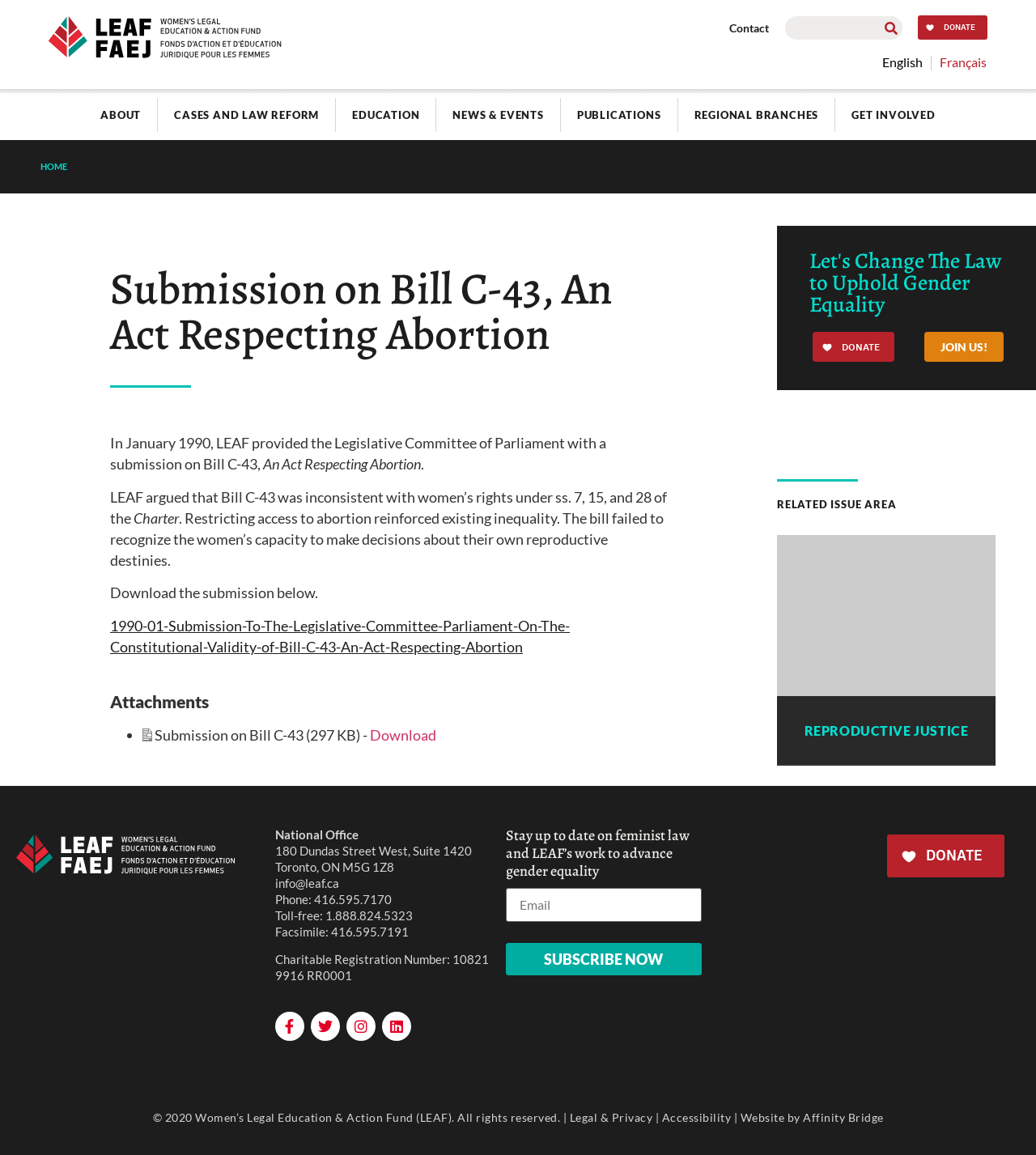From the image, can you give a detailed response to the question below:
What is the name of the organization?

The name of the organization can be found in the top-left corner of the webpage, where the LEAF logo is located. It is also mentioned in the heading 'Submission on Bill C-43, An Act Respecting Abortion'.